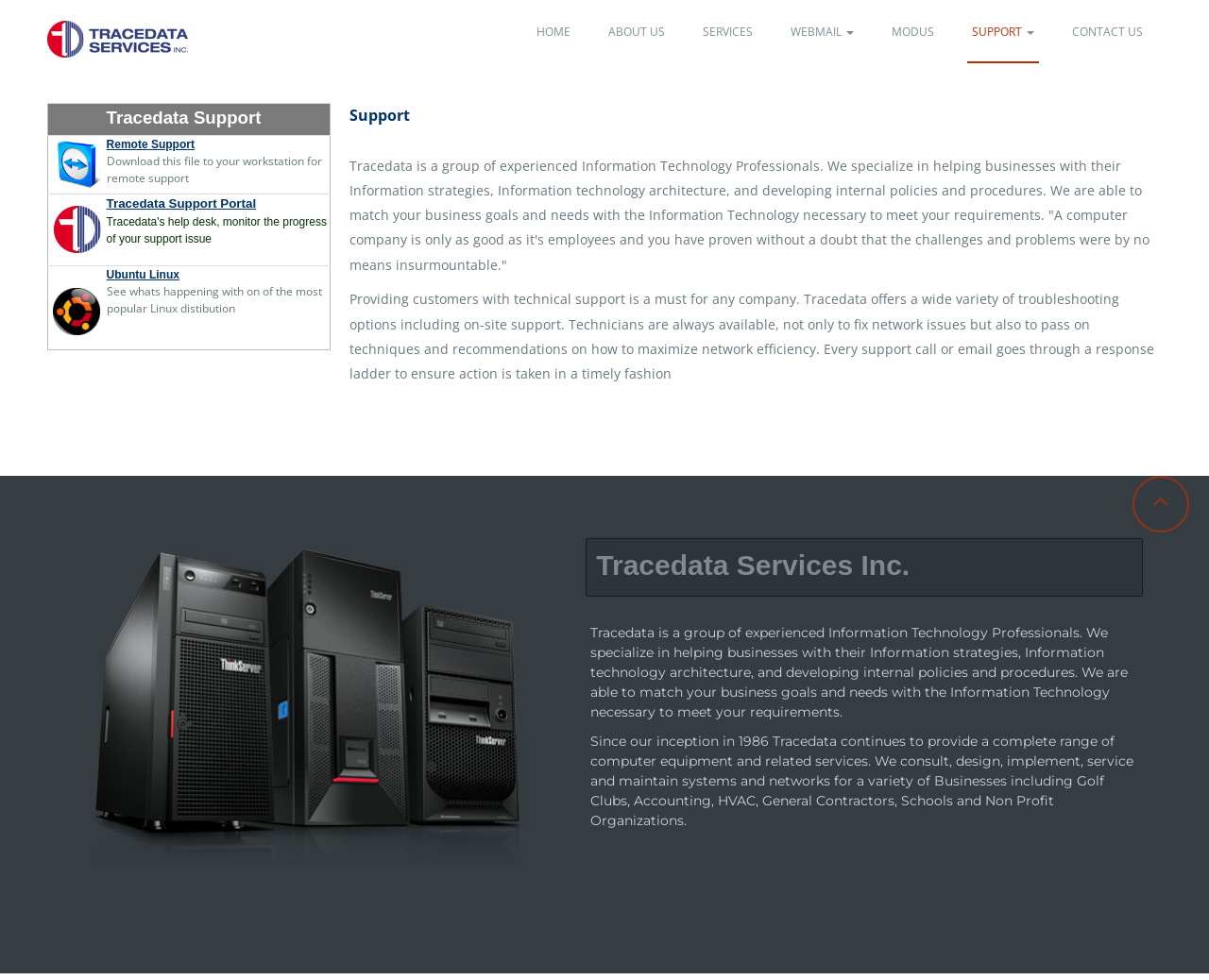Please specify the bounding box coordinates of the region to click in order to perform the following instruction: "Click on the 'Tracedata Support Portal' link".

[0.088, 0.199, 0.212, 0.216]